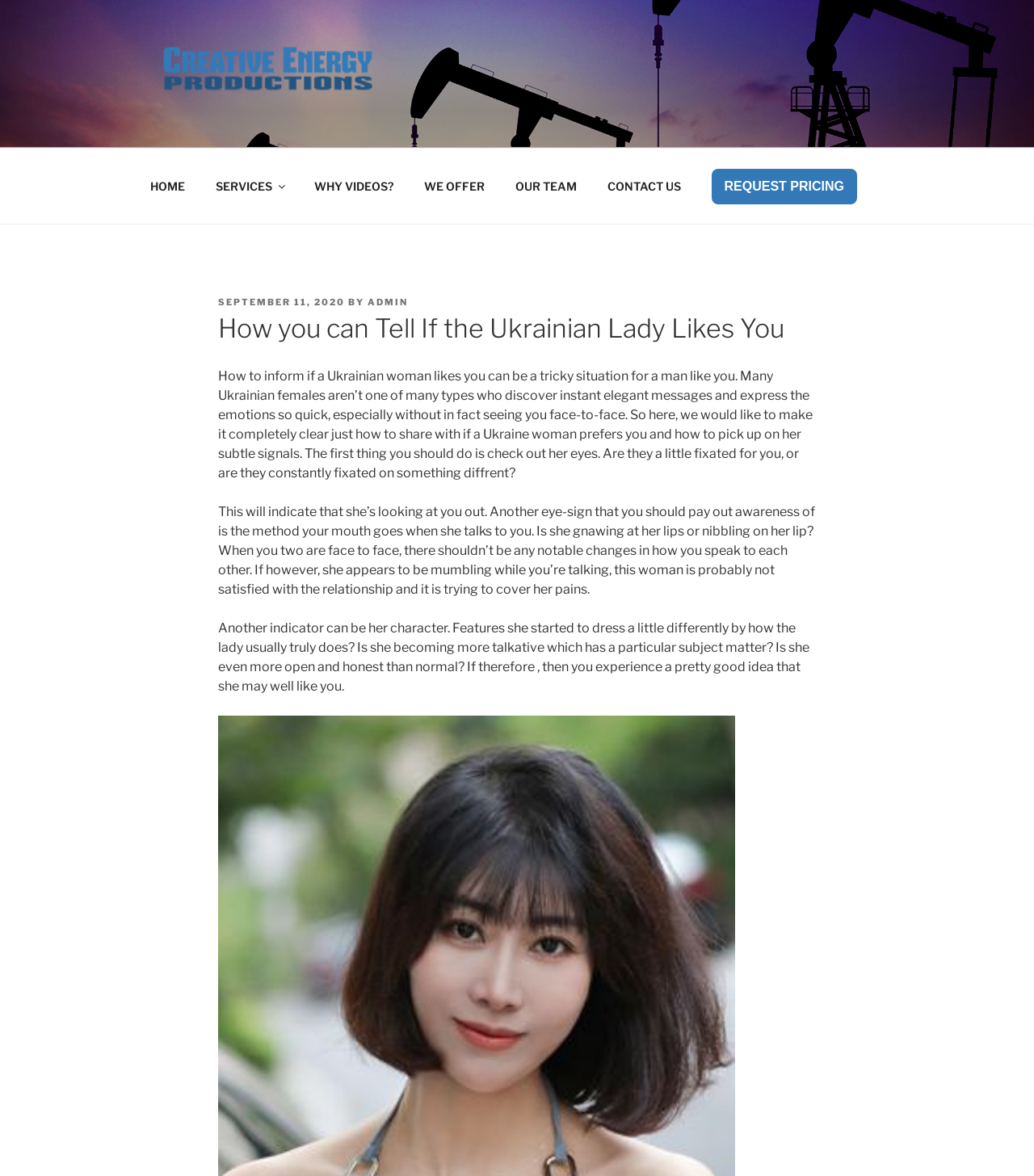Your task is to find and give the main heading text of the webpage.

How you can Tell If the Ukrainian Lady Likes You